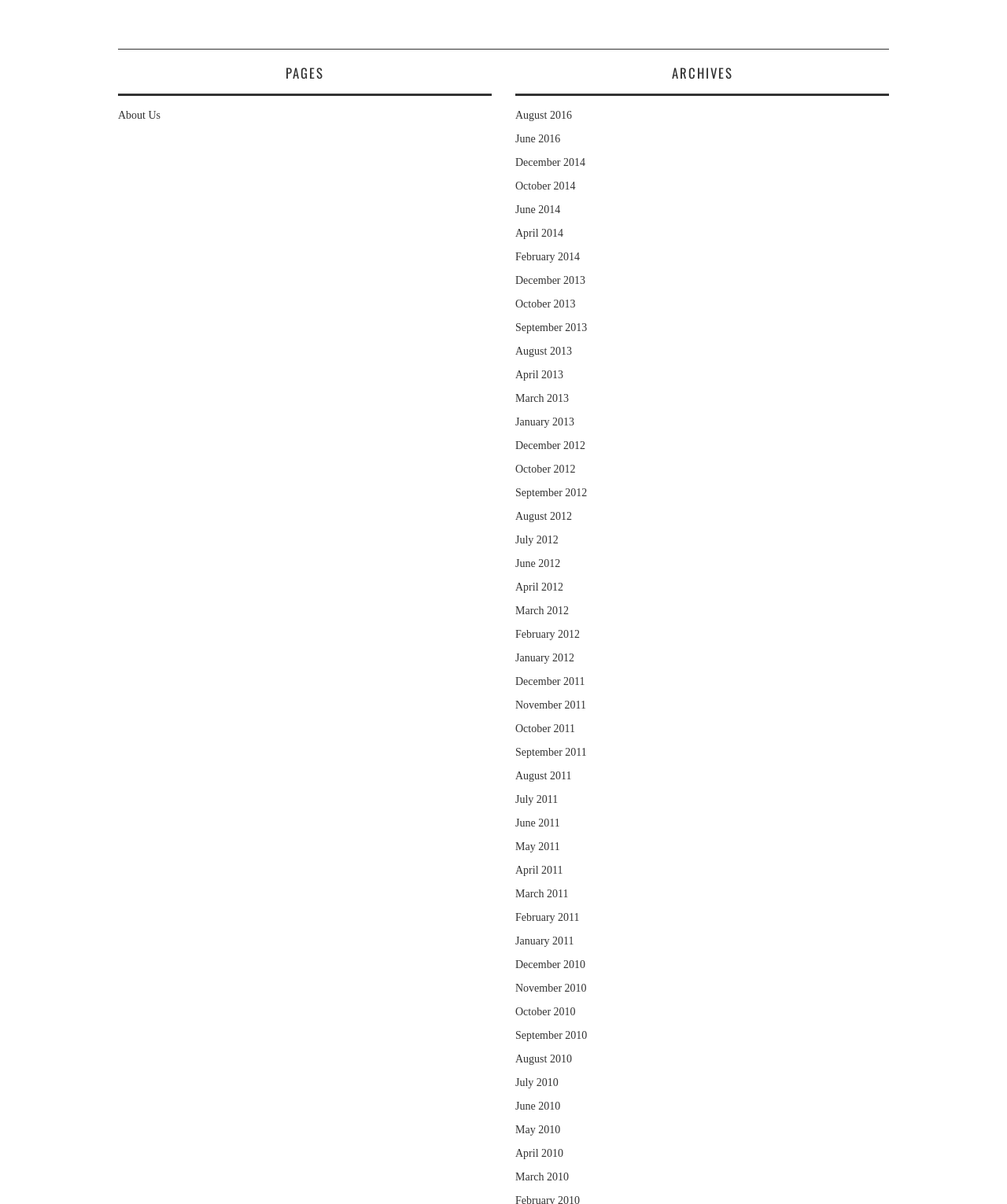How many headings are on the webpage?
Based on the screenshot, respond with a single word or phrase.

2